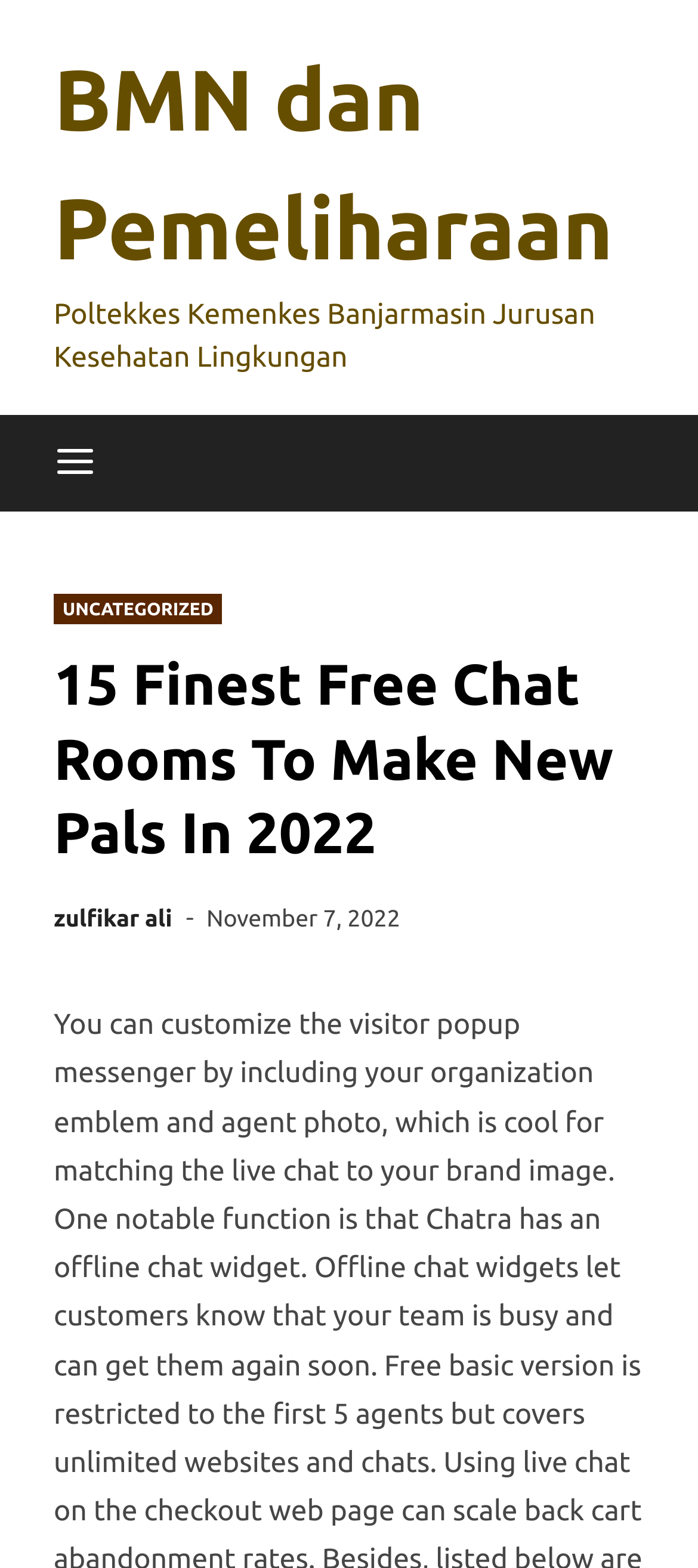Create a detailed narrative of the webpage’s visual and textual elements.

The webpage appears to be a blog post or article titled "15 Finest Free Chat Rooms To Make New Pals In 2022 – BMN dan Pemeliharaan". At the top-left corner, there is a link to "BMN dan Pemeliharaan". Below it, there is a static text block containing the text "Poltekkes Kemenkes Banjarmasin Jurusan Kesehatan Lingkungan".

To the right of the static text, there is a button labeled "Menu" which, when expanded, controls the primary menu. Above the button, there is a small image. 

The main content of the webpage is divided into sections, with a header section at the top. The header section contains a link to "UNCATEGORIZED", a heading with the title of the article, a link to the author "zulfikar ali", an image, and a link to the publication date "November 7, 2022" which also includes a time element.